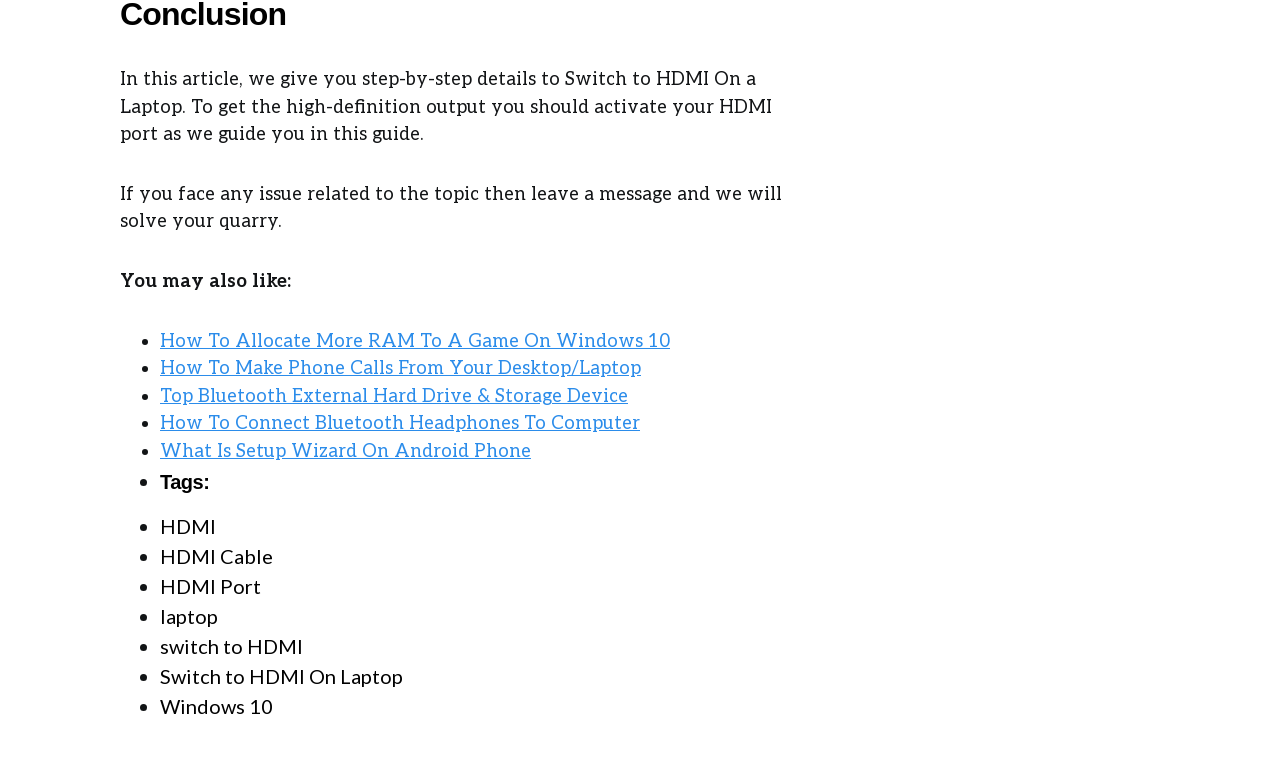Give the bounding box coordinates for this UI element: "HDMI". The coordinates should be four float numbers between 0 and 1, arranged as [left, top, right, bottom].

[0.125, 0.676, 0.169, 0.707]